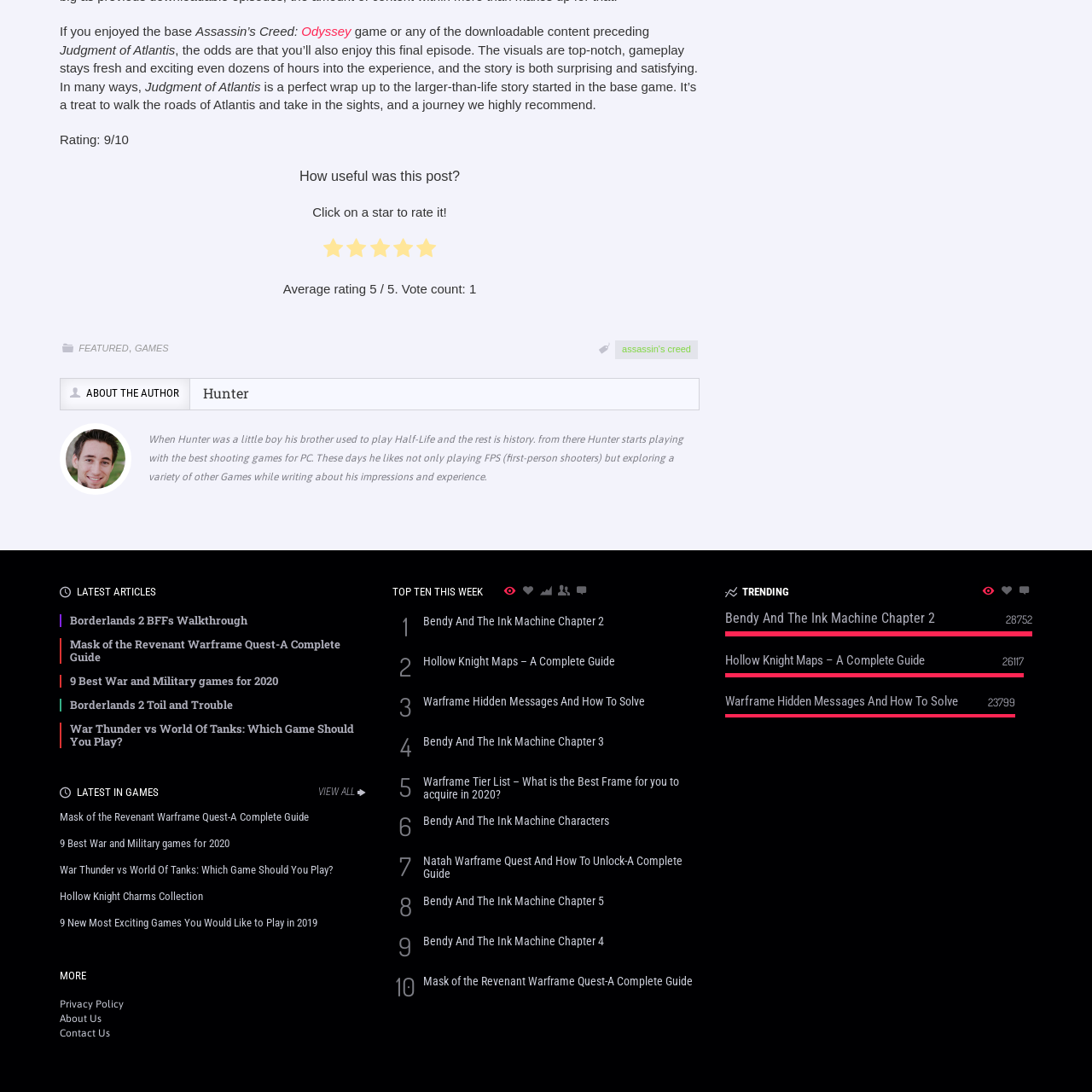Find the bounding box coordinates for the area you need to click to carry out the instruction: "Click on the 'Odyssey' link". The coordinates should be four float numbers between 0 and 1, indicated as [left, top, right, bottom].

[0.276, 0.022, 0.325, 0.035]